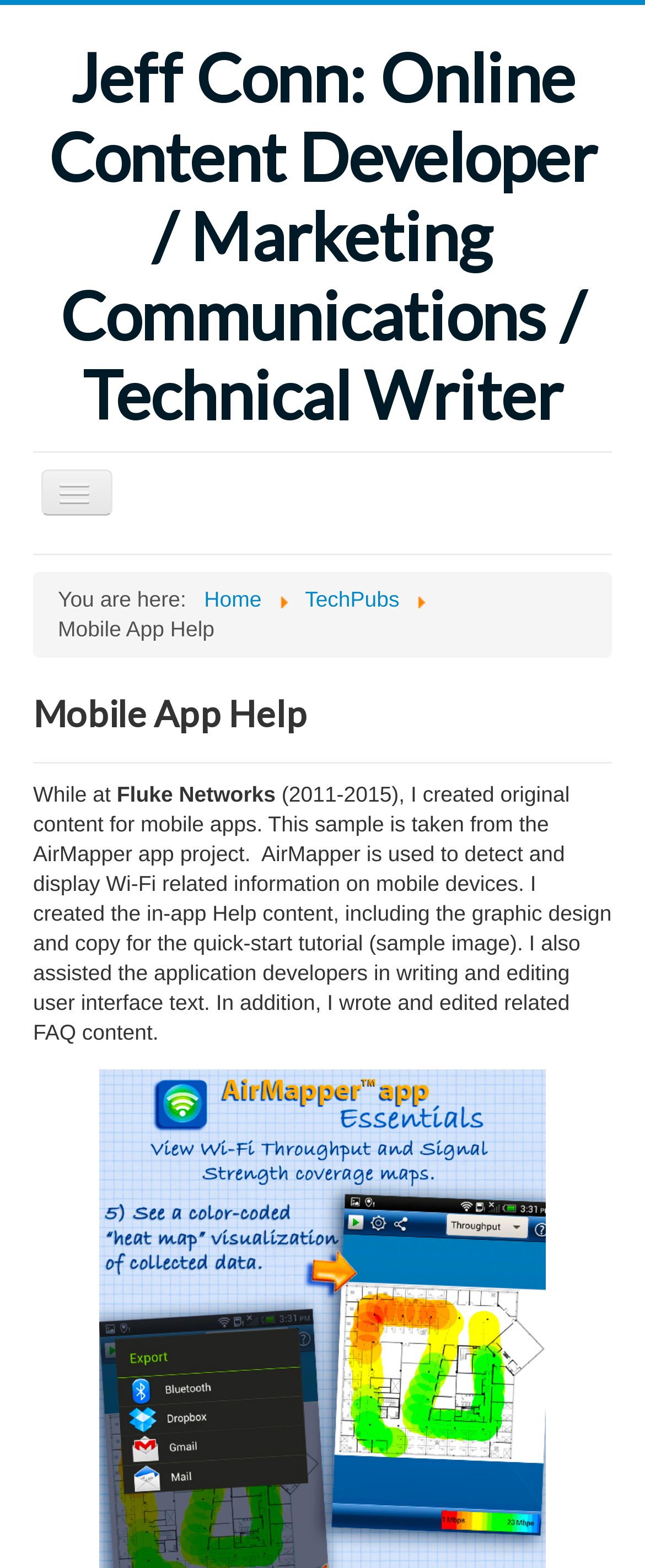What type of content did Jeff Conn create for mobile apps?
Please provide a single word or phrase as your answer based on the screenshot.

In-app Help content